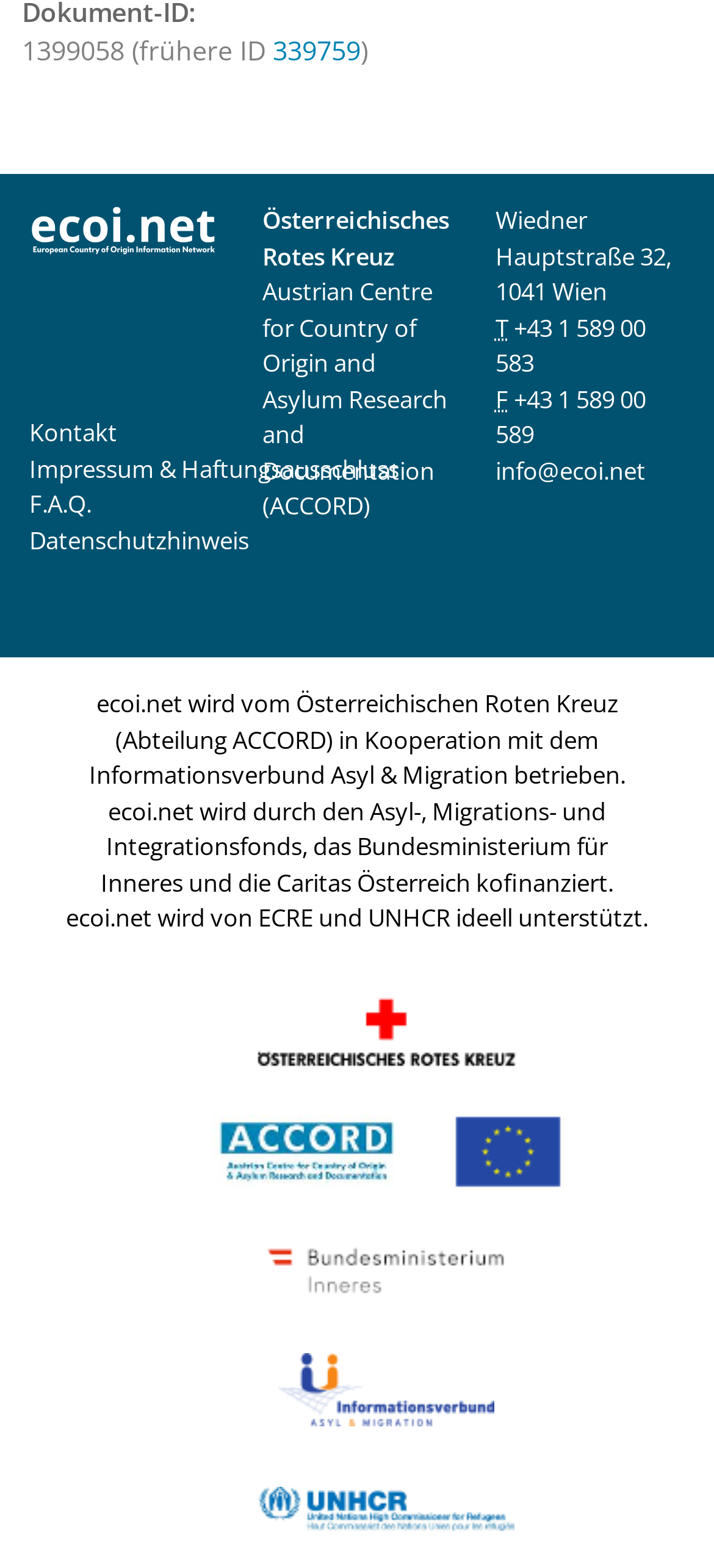Please answer the following question using a single word or phrase: 
What is the name of the organization operating ecoi.net?

Österreichisches Rotes Kreuz